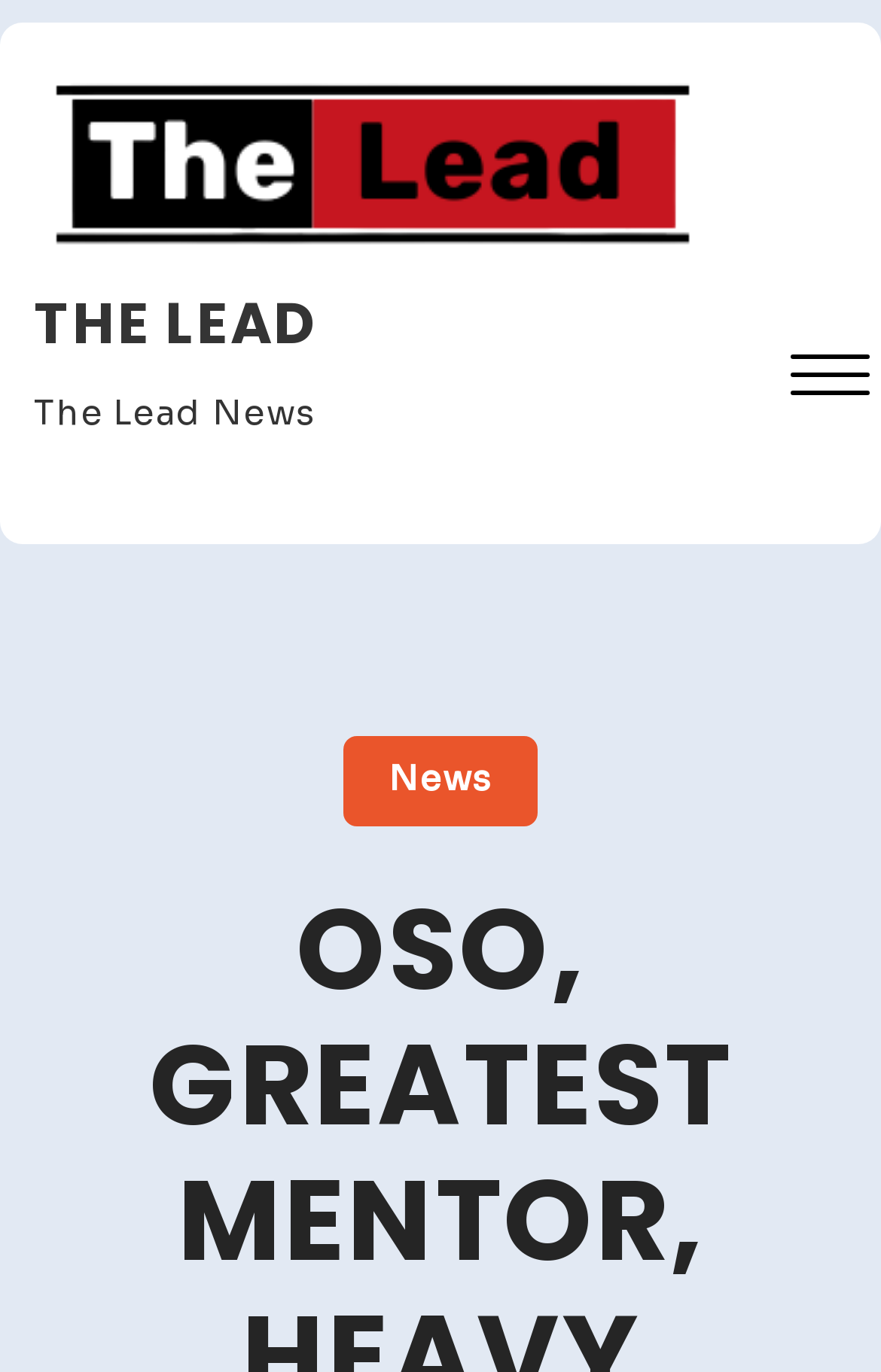Detail the features and information presented on the webpage.

The webpage is about a news article titled "Oso, Greatest Mentor, Heavy Loss To Media Community-JIFORM – The Lead". At the top left of the page, there is a link and an image, both labeled as "The Lead", which are likely the logo of the news organization. Below the logo, there is a heading that reads "THE LEAD" in a larger font size. 

To the right of the heading, there is a link also labeled as "THE LEAD", which might be a navigation link to the main page of the news organization. Next to this link, there is a static text that reads "The Lead News". 

On the top right corner of the page, there is a button with a popup menu, indicated by the presence of a small icon. Below this button, there is another button labeled as "Close Menu", which is likely used to close the popup menu. 

Further down the page, there is a link labeled as "News", which is likely a navigation link to the news section of the website.